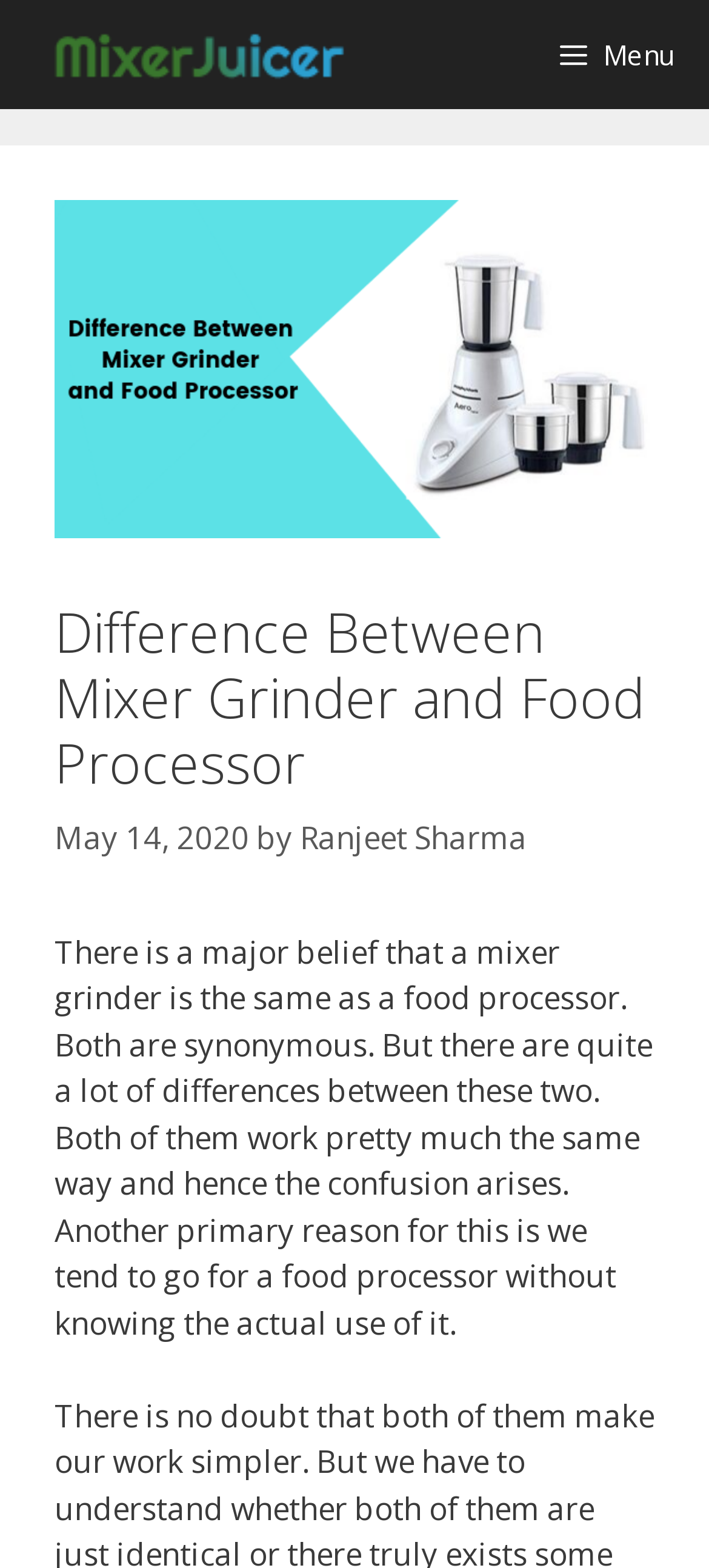Describe all the key features and sections of the webpage thoroughly.

The webpage is about the differences between a mixer grinder and a food processor. At the top left corner, there is a link to skip to the content. Next to it, there is a logo of MixerJuicer, which is an image with a link to the website's homepage. On the top right corner, there is a menu button with an icon.

Below the menu button, there is a header section that spans across the page. It contains a heading that reads "Difference Between Mixer Grinder and Food Processor" and a publication date of May 14, 2020. The author's name, Ranjeet Sharma, is also mentioned in this section.

Under the header section, there is a paragraph of text that summarizes the main idea of the webpage. It explains that many people believe a mixer grinder and a food processor are the same, but there are significant differences between them. The text also mentions that both appliances work similarly, which can lead to confusion, and that people often buy a food processor without knowing its actual use.